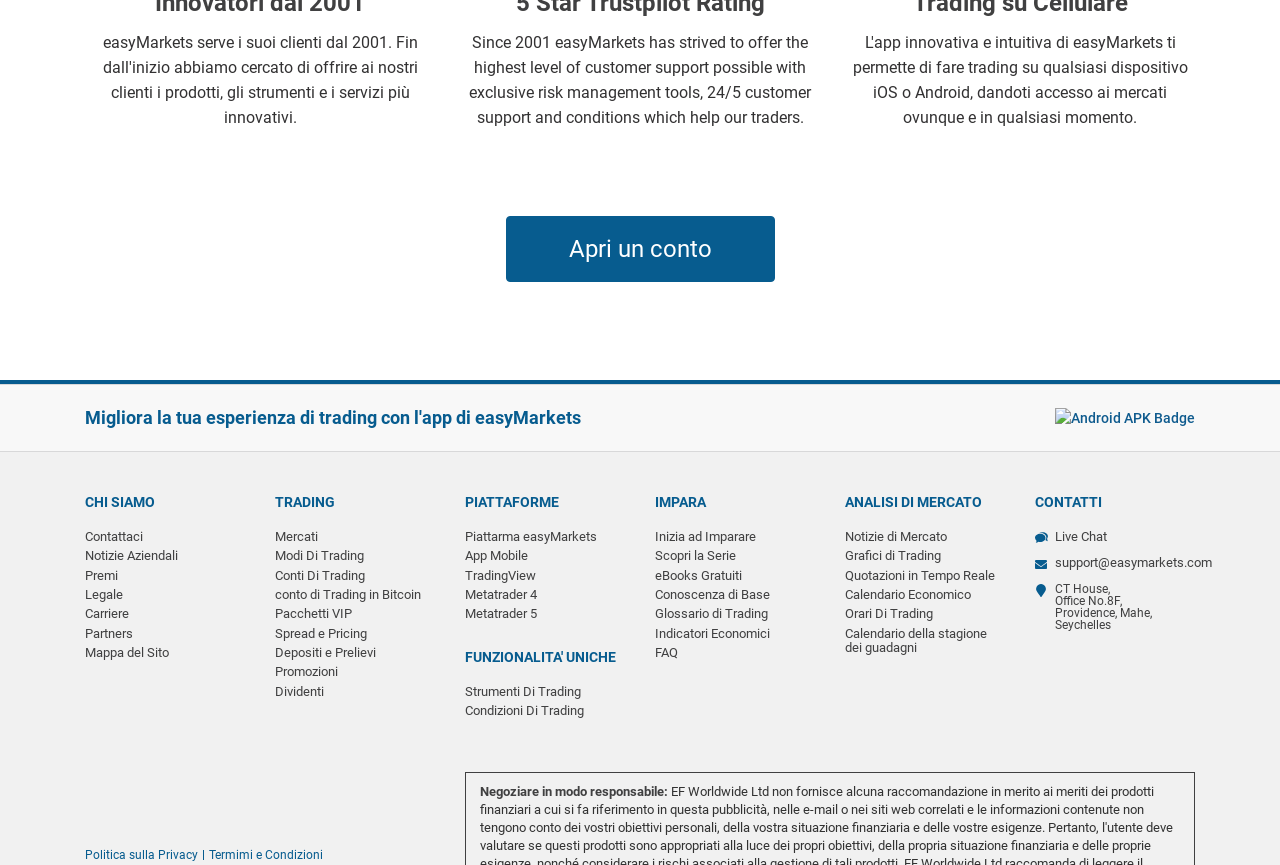Provide your answer in one word or a succinct phrase for the question: 
What is the company's stance on responsible trading?

Important